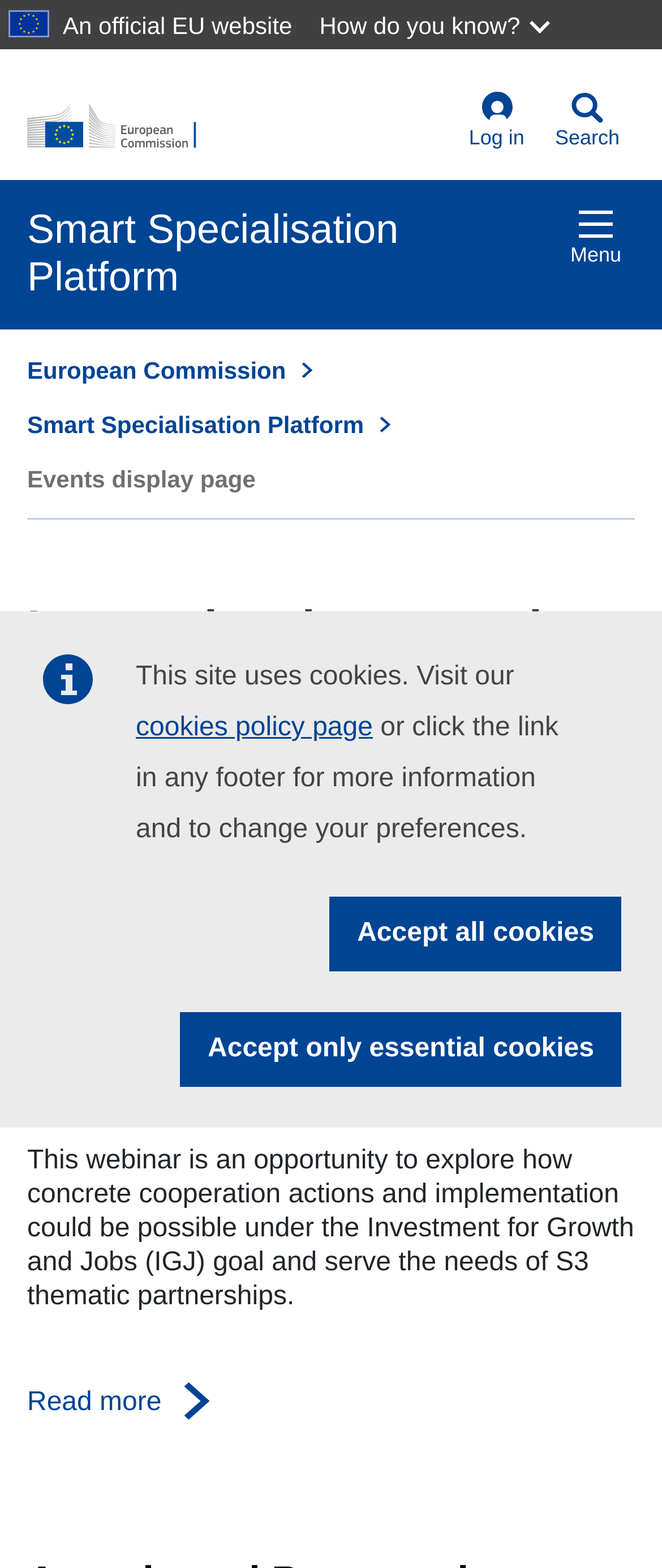Please respond to the question with a concise word or phrase:
What is the topic of the webinar?

Interregional cooperation in Regional OPs